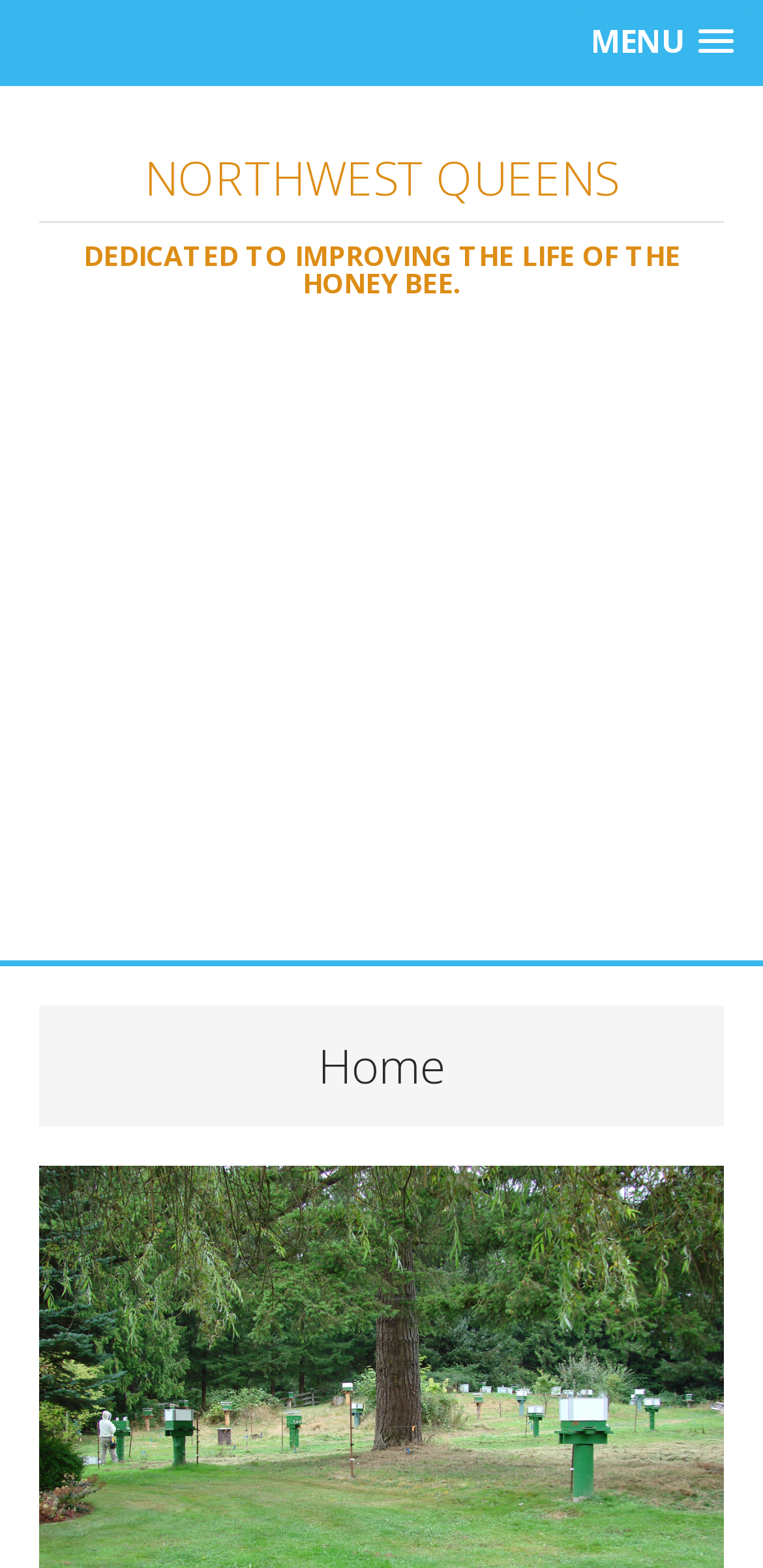Look at the image and answer the question in detail:
What is the purpose of the MENU link?

The link element with the text 'MENU' has a popup, indicating that it is used to open a menu.